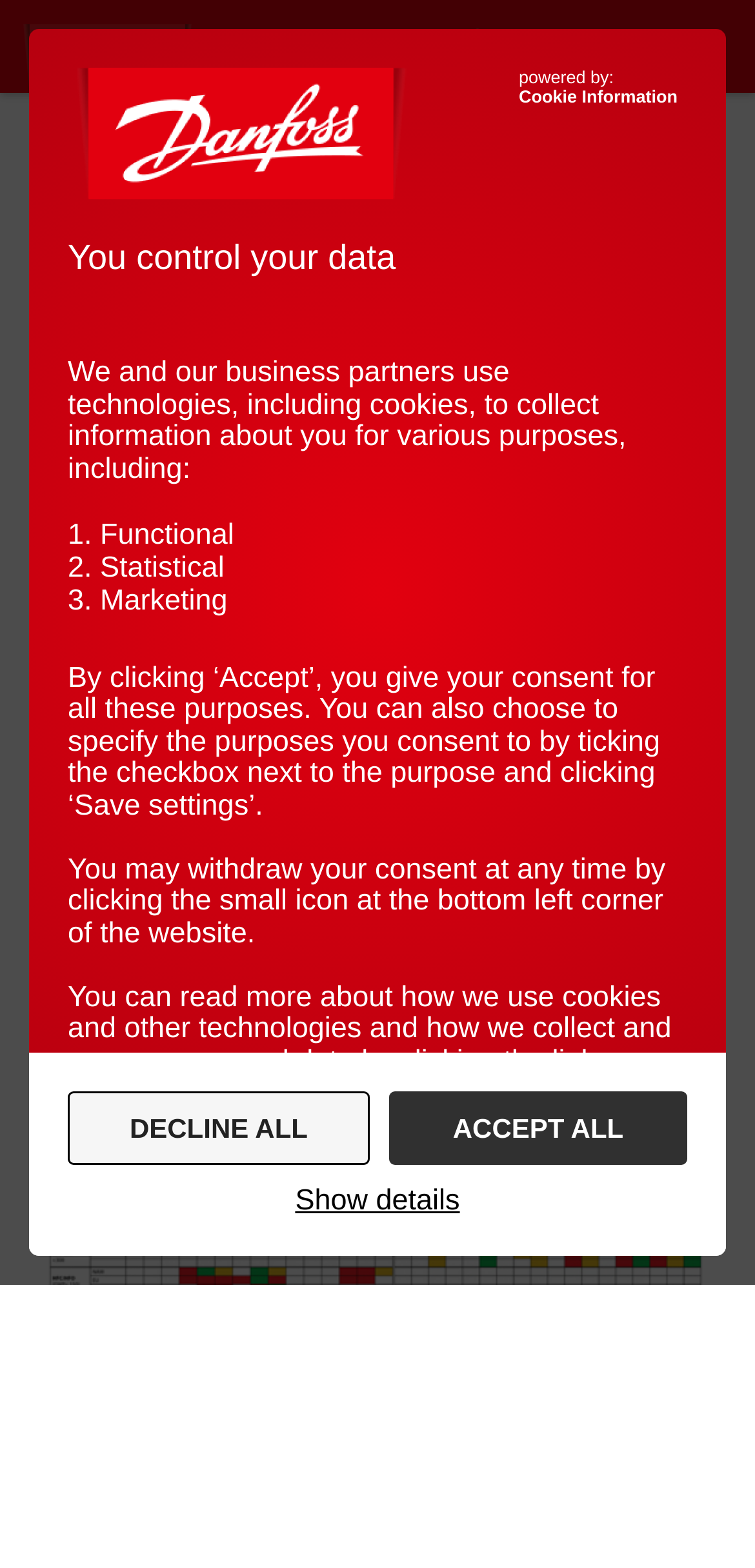Provide a single word or phrase to answer the given question: 
What is the name of the company?

Danfoss